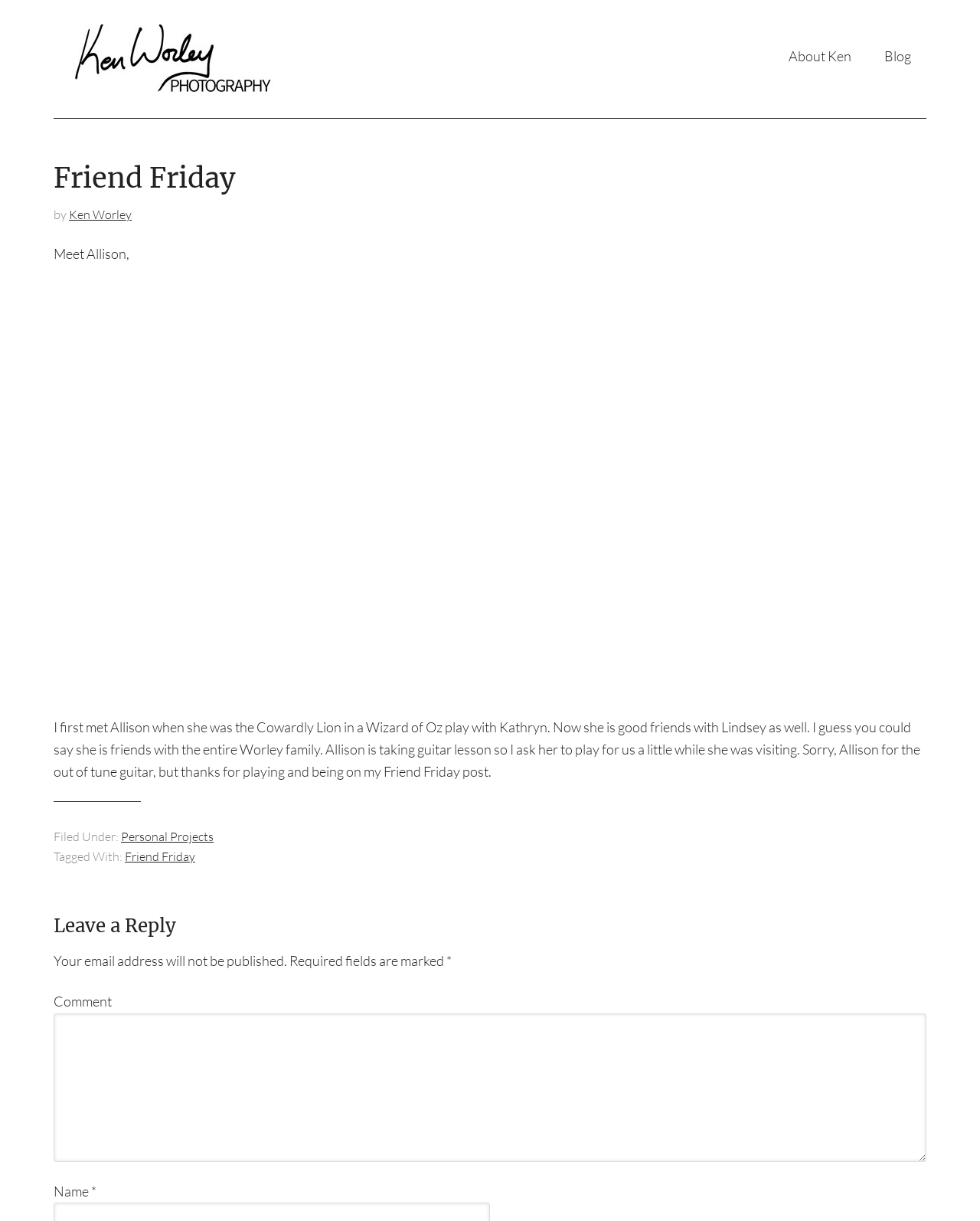Please identify the coordinates of the bounding box for the clickable region that will accomplish this instruction: "Learn more about FINRA".

None